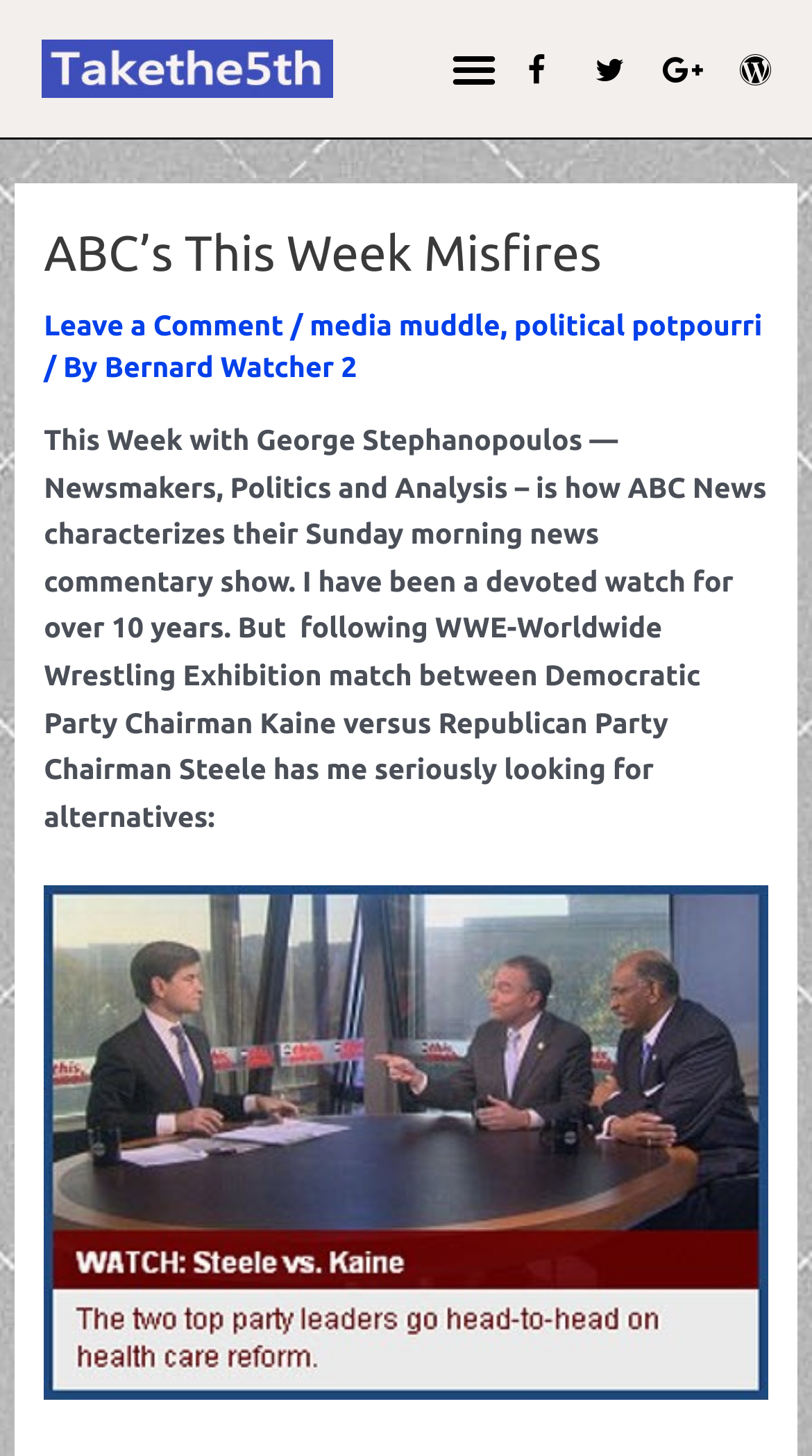What is the name of the news commentary show?
Refer to the image and give a detailed response to the question.

I found this answer by reading the static text that describes the show, which is 'This Week with George Stephanopoulos — Newsmakers, Politics and Analysis – is how ABC News characterizes their Sunday morning news commentary show.'